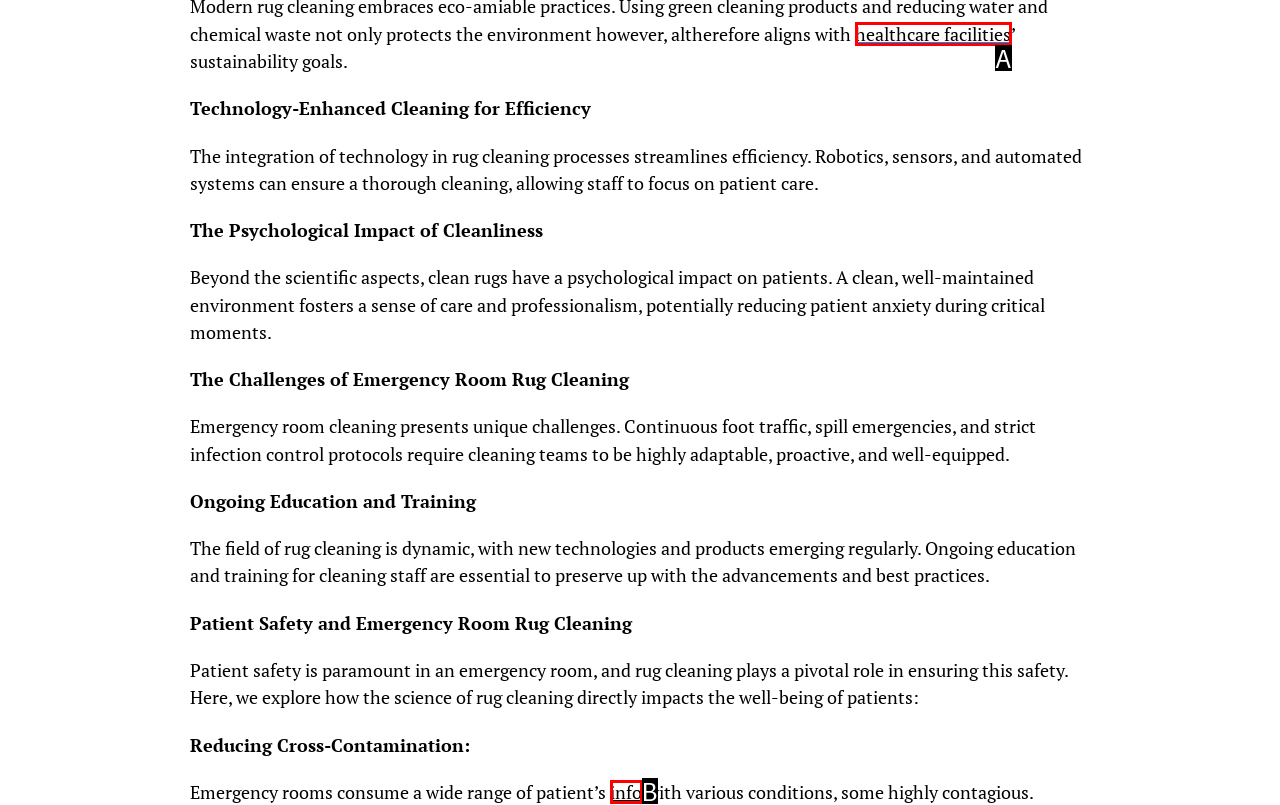Select the HTML element that matches the description: info
Respond with the letter of the correct choice from the given options directly.

B